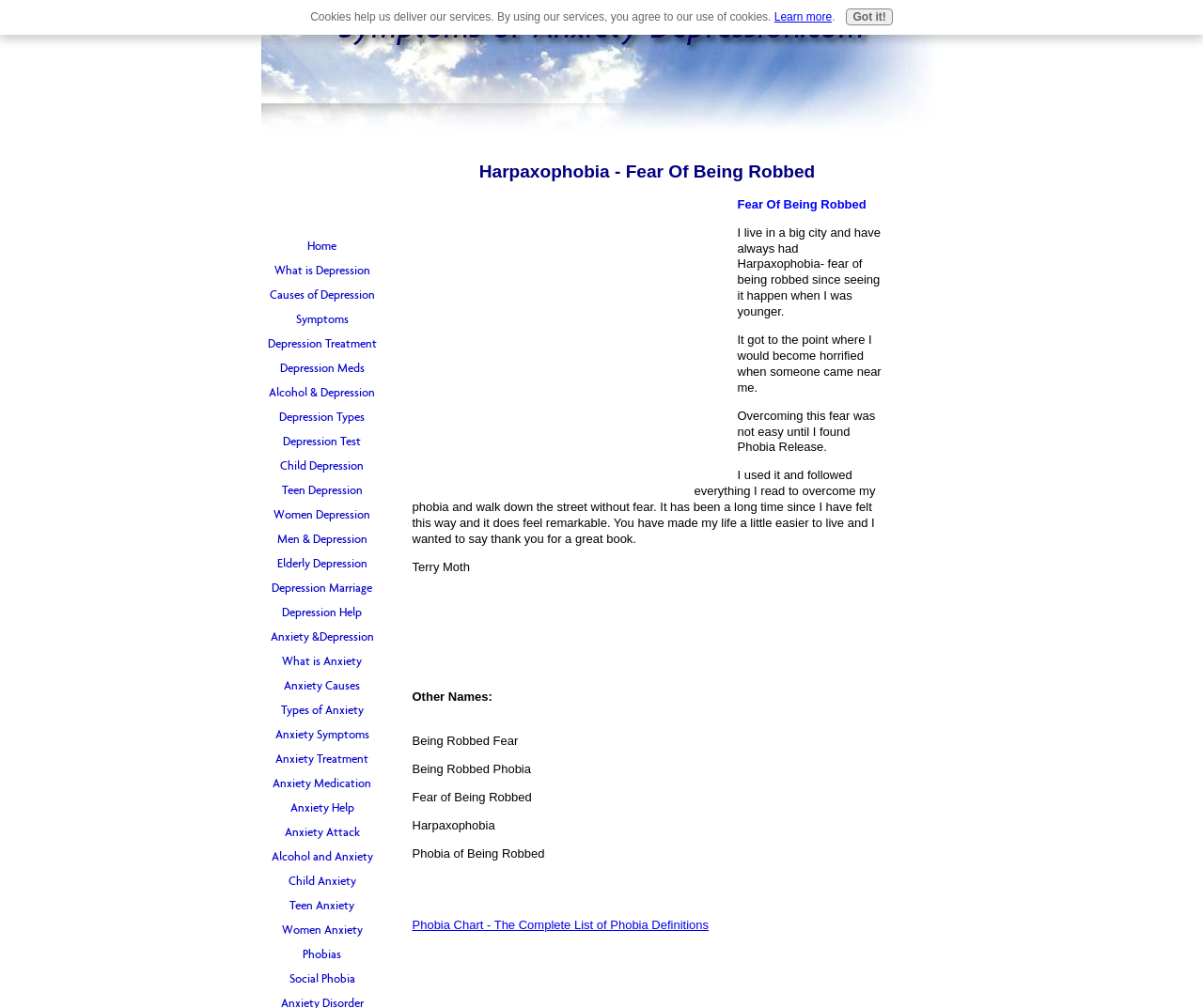Give a concise answer using one word or a phrase to the following question:
What is the name of the book mentioned in the testimonial?

Phobia Release